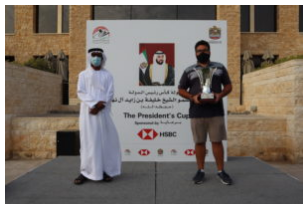What is the color of the polo shirt worn by the man on the right?
Analyze the screenshot and provide a detailed answer to the question.

Upon examining the image, I notice that the man on the right is wearing a polo shirt, and its color is black, which provides a contrast to the traditional attire worn by the gentleman on the left.